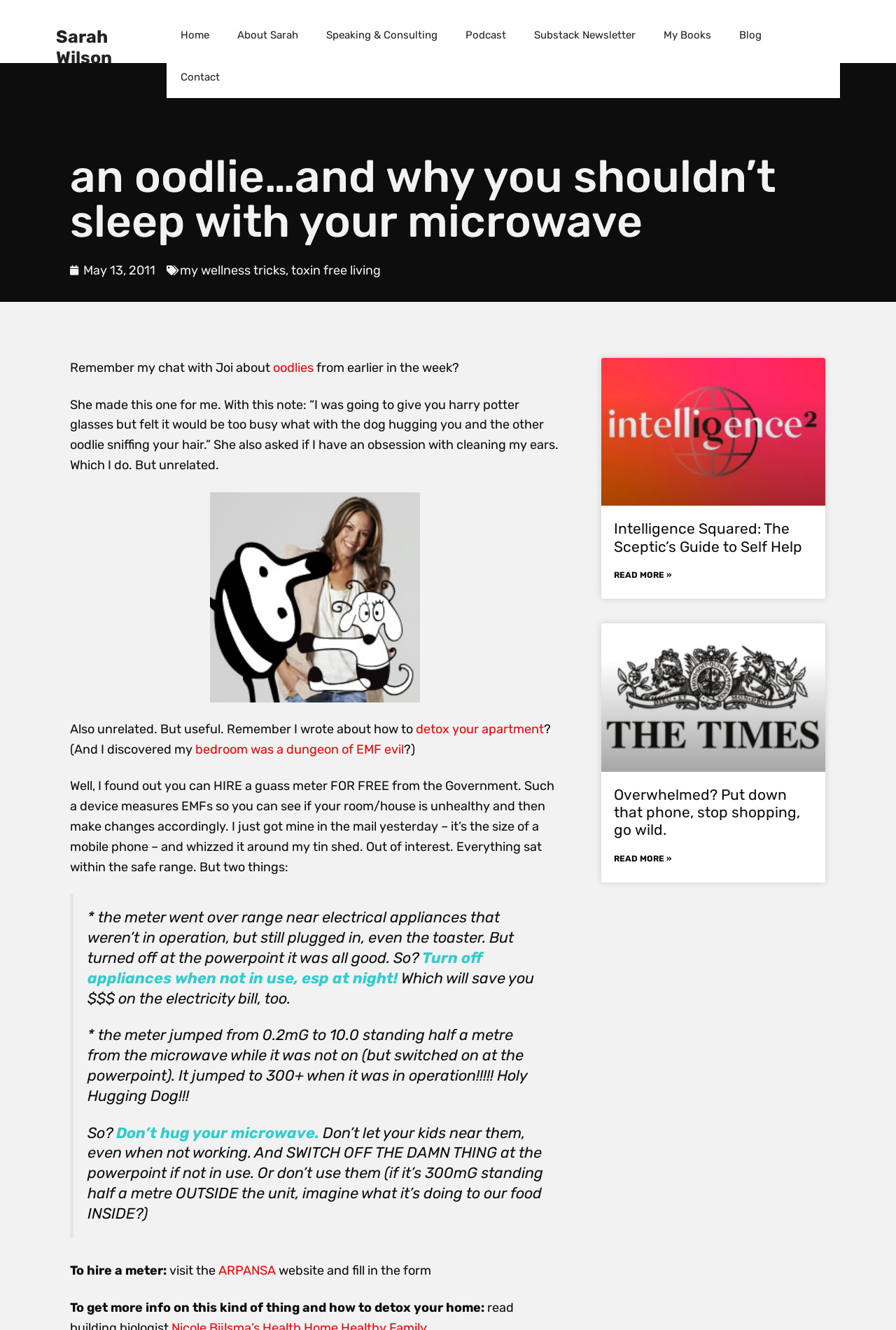What is the name of the book mentioned in the article?
Analyze the image and deliver a detailed answer to the question.

The book is mentioned in the article as a related topic, with a link to read more about it, and its title is 'Intelligence Squared: The Sceptic’s Guide to Self Help'.